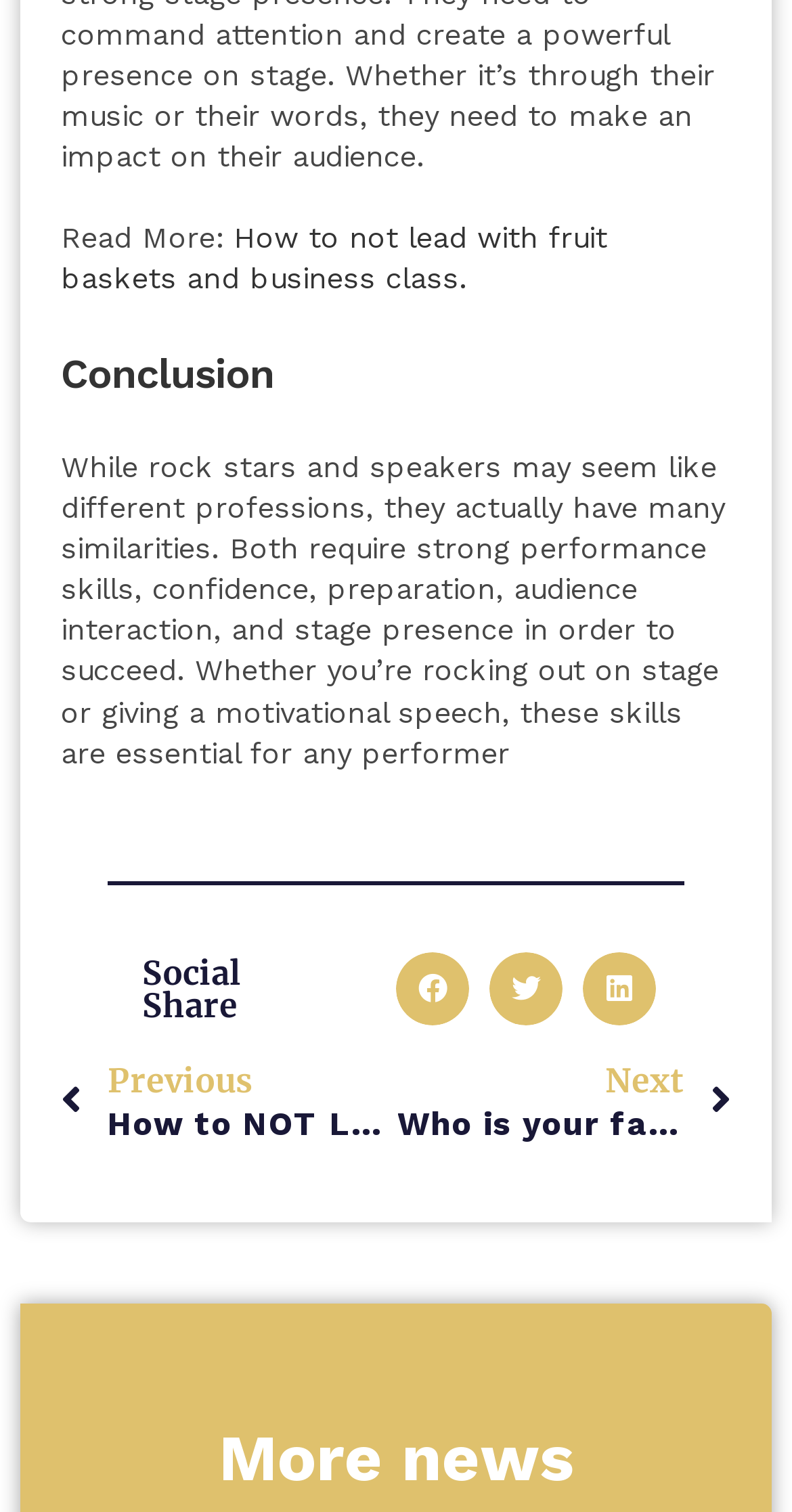What is the category of the article?
Answer the question in a detailed and comprehensive manner.

The heading 'More news' at the bottom of the page suggests that the article is categorized under 'News'.